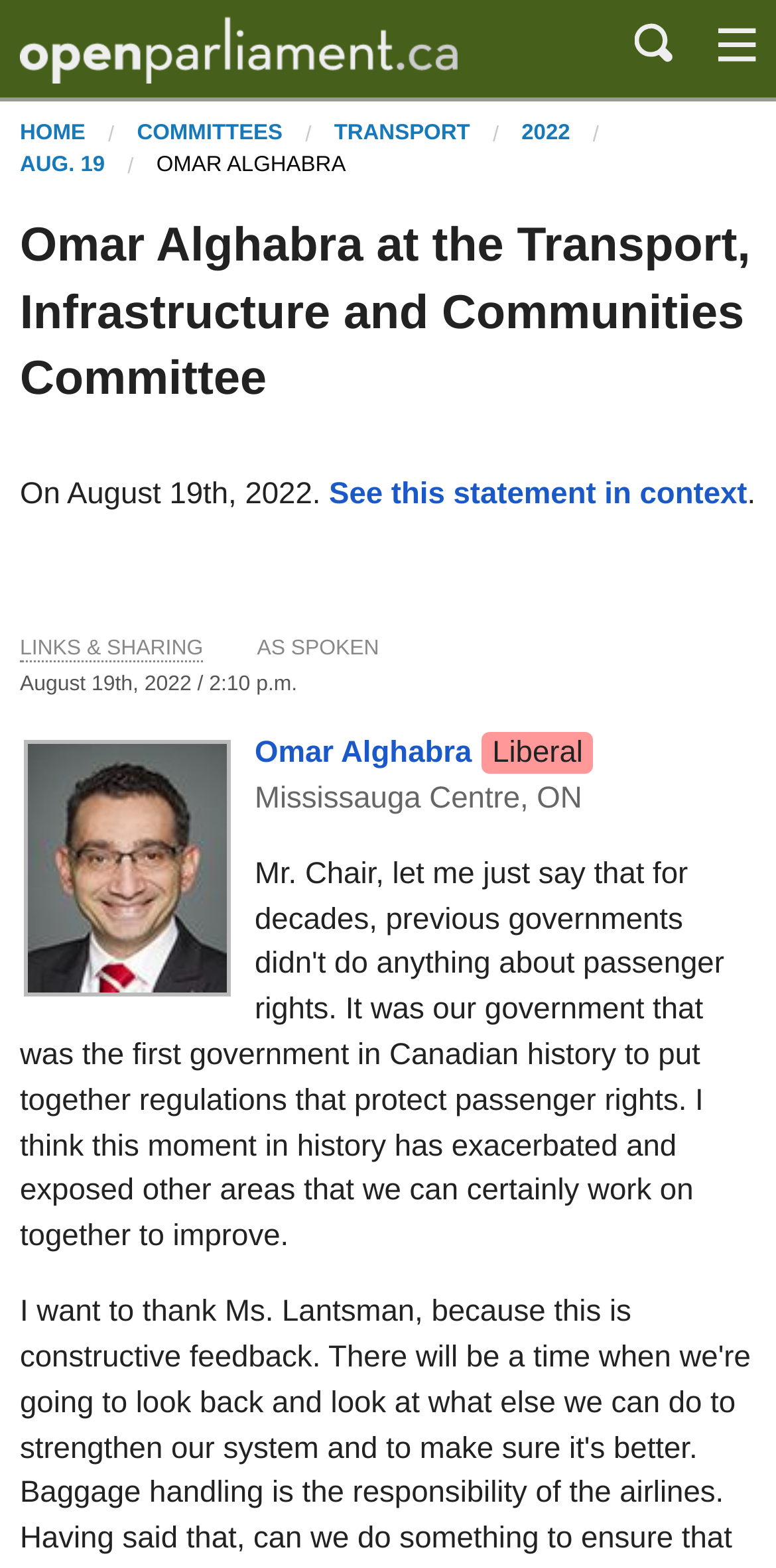Locate the bounding box coordinates of the segment that needs to be clicked to meet this instruction: "view Omar Alghabra's profile".

[0.328, 0.469, 0.619, 0.491]